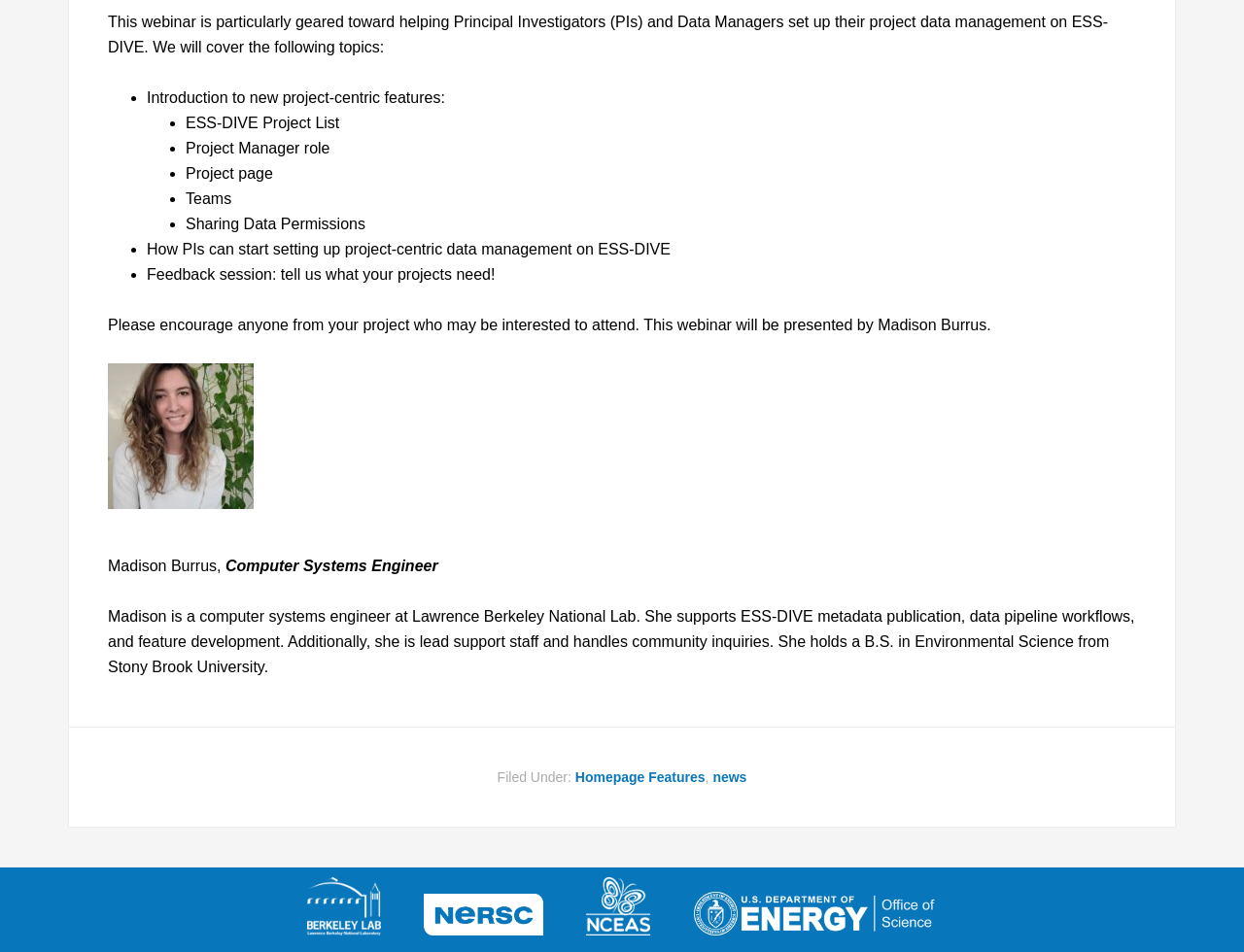Extract the bounding box coordinates for the UI element described as: "Homepage Features".

[0.462, 0.808, 0.567, 0.824]